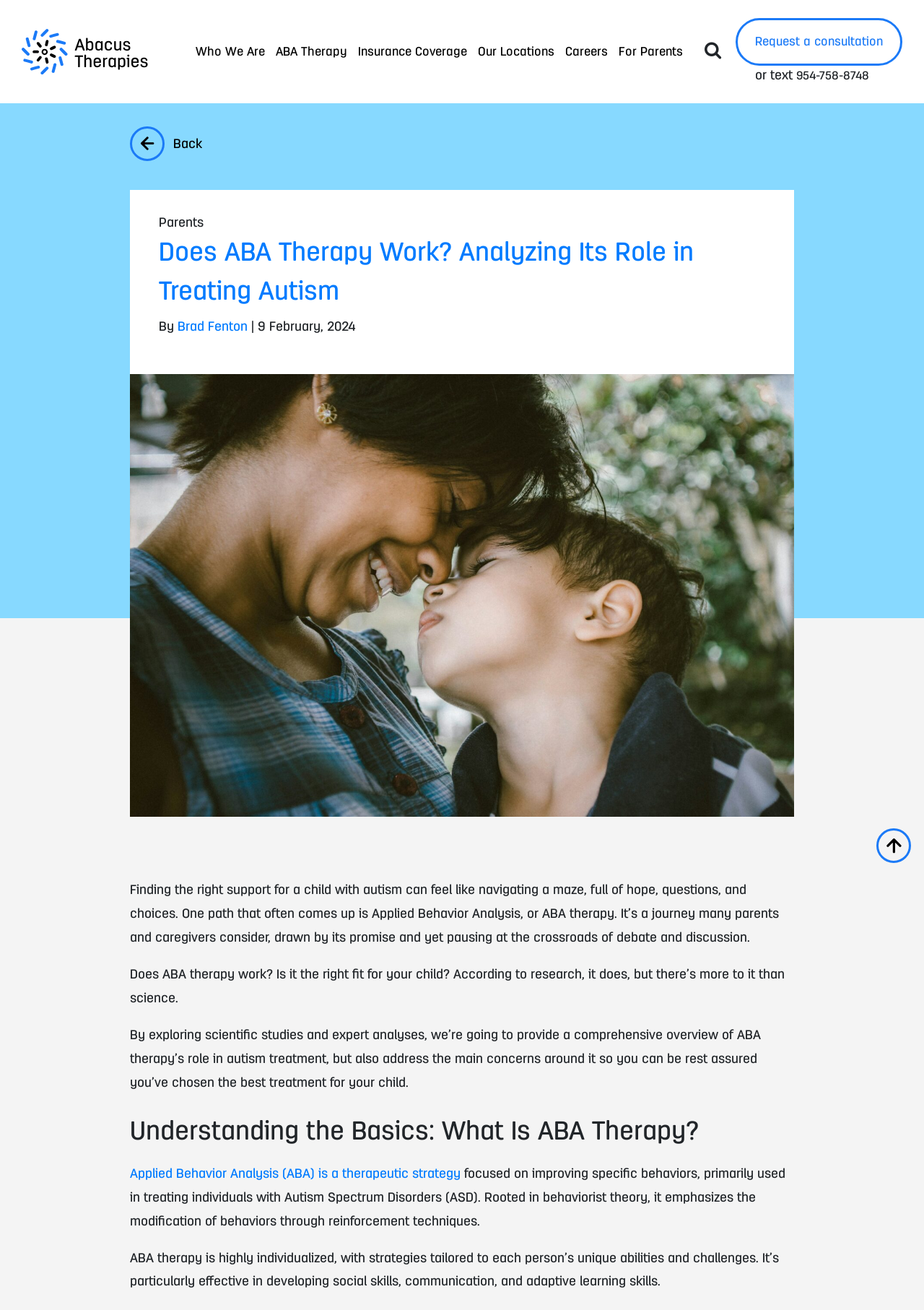What is the date of the article?
Please give a well-detailed answer to the question.

I determined the answer by looking at the static text '9 February, 2024' which indicates the date of the article.